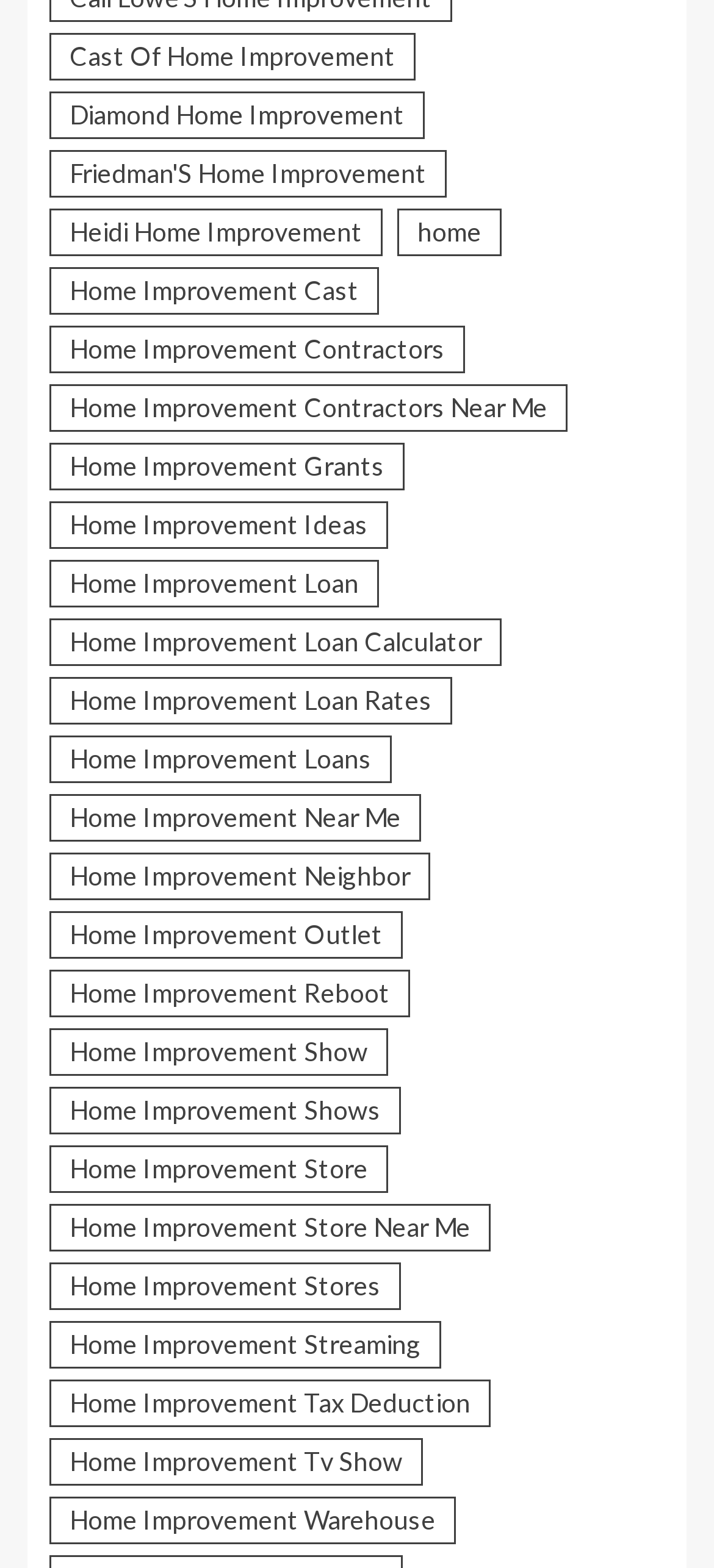Give a short answer to this question using one word or a phrase:
What is the main topic of this webpage?

Home Improvement